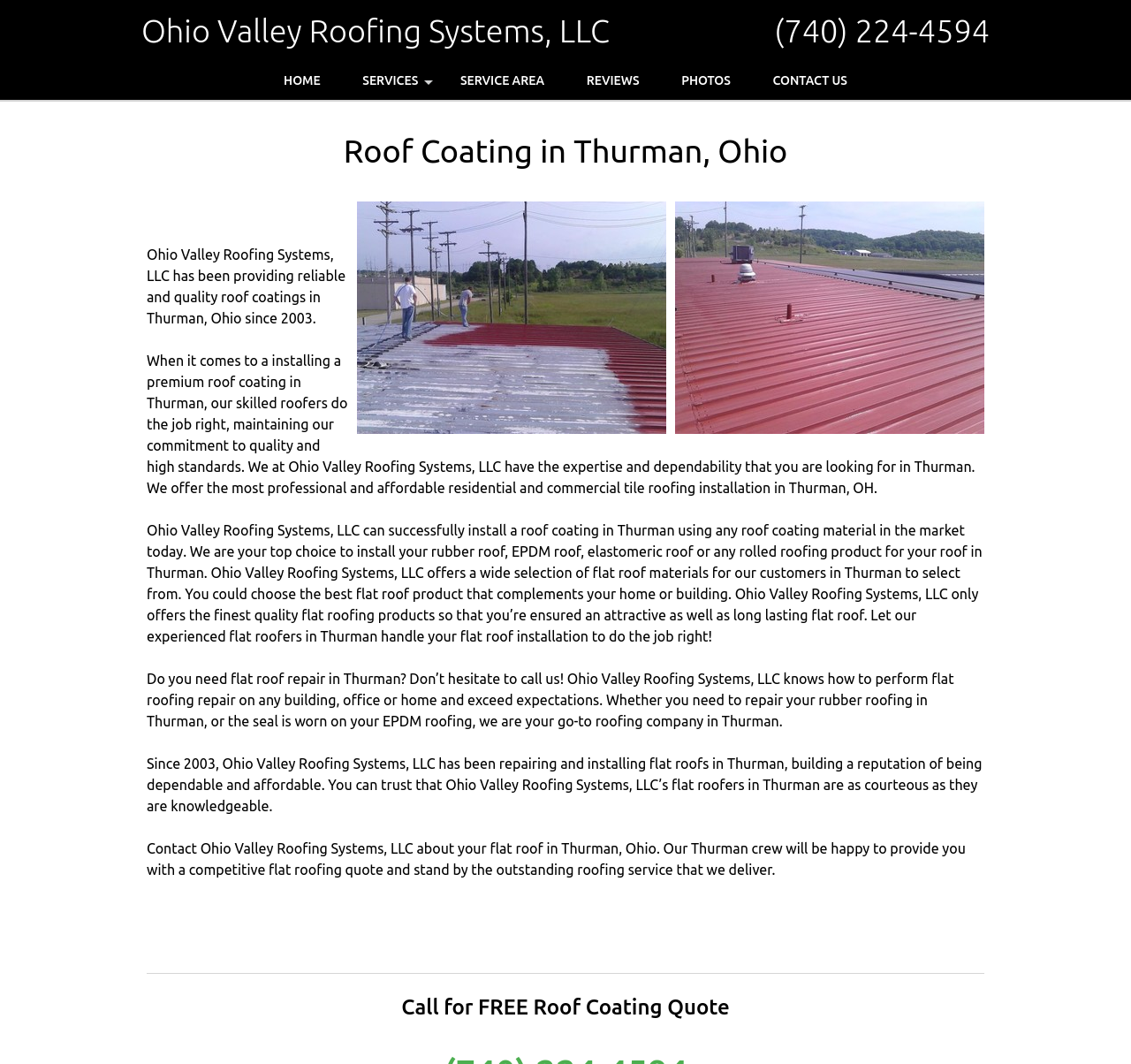Identify the bounding box coordinates for the element that needs to be clicked to fulfill this instruction: "Request a FREE Roof Coating Quote". Provide the coordinates in the format of four float numbers between 0 and 1: [left, top, right, bottom].

[0.13, 0.935, 0.87, 0.959]